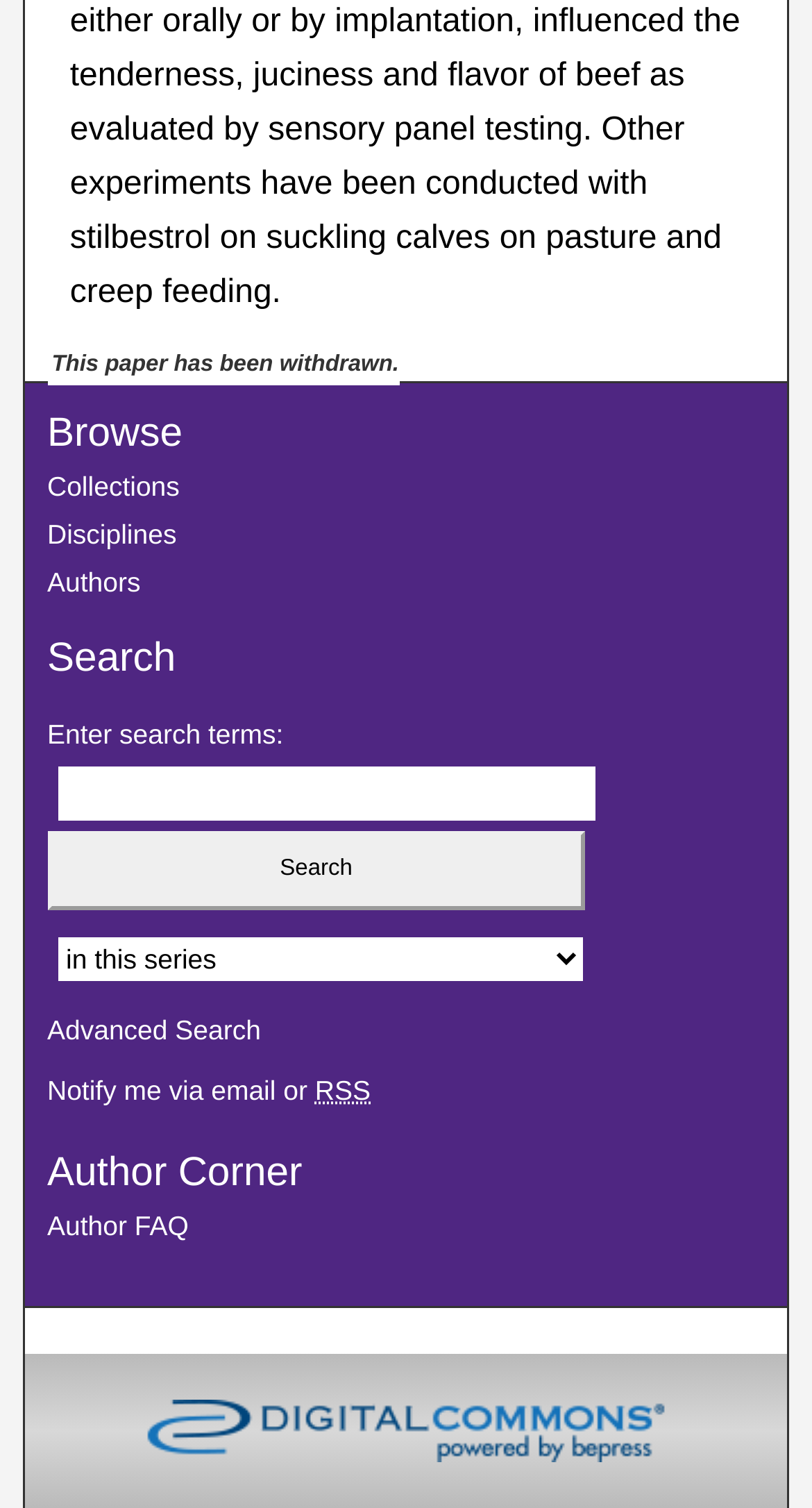Could you find the bounding box coordinates of the clickable area to complete this instruction: "Search for a term"?

[0.058, 0.474, 0.736, 0.512]